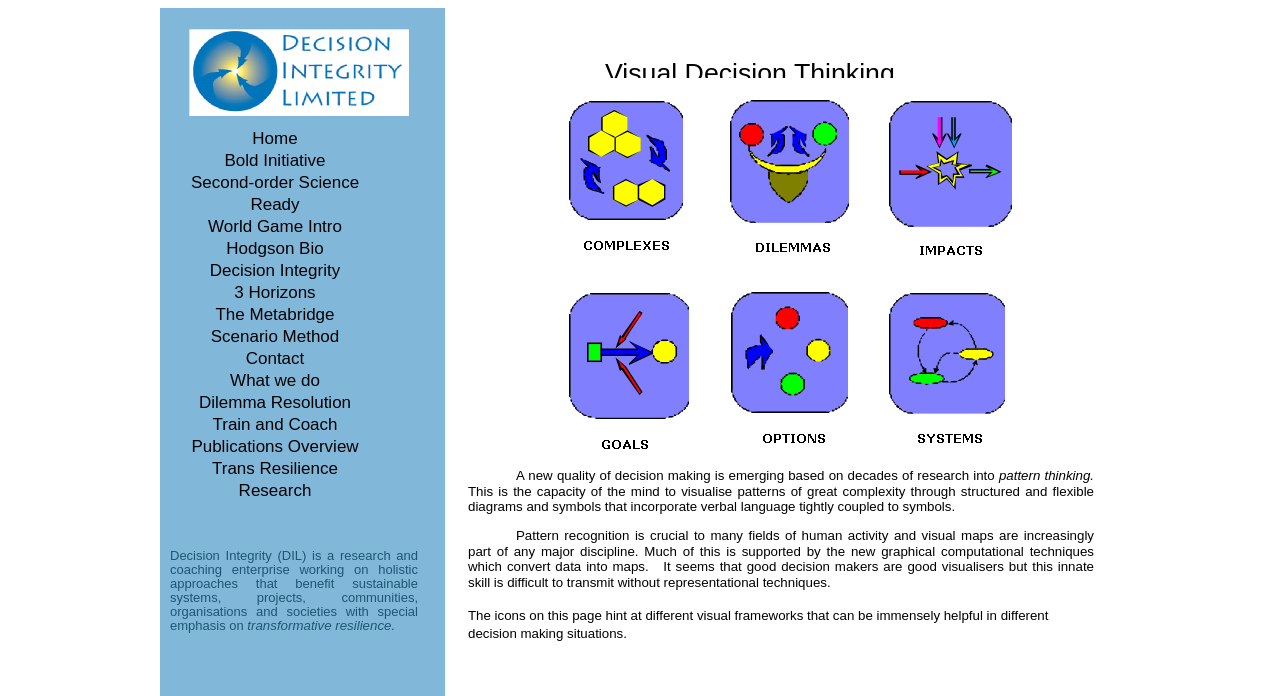Ascertain the bounding box coordinates for the UI element detailed here: "World Game Intro". The coordinates should be provided as [left, top, right, bottom] with each value being a float between 0 and 1.

[0.141, 0.31, 0.289, 0.342]